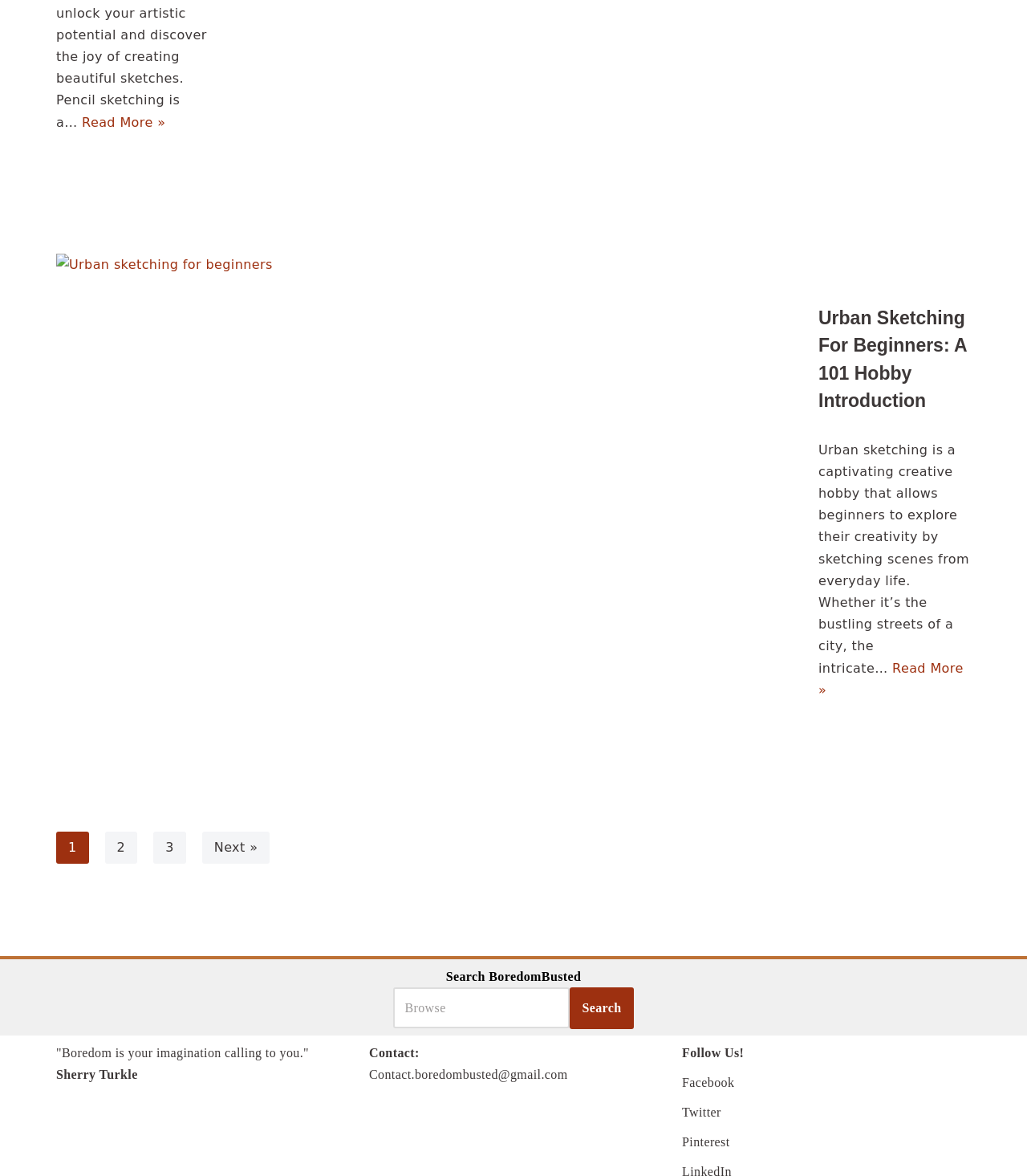Given the description of a UI element: "Earnings & Affiliate Disclaimer", identify the bounding box coordinates of the matching element in the webpage screenshot.

[0.81, 0.72, 0.97, 0.738]